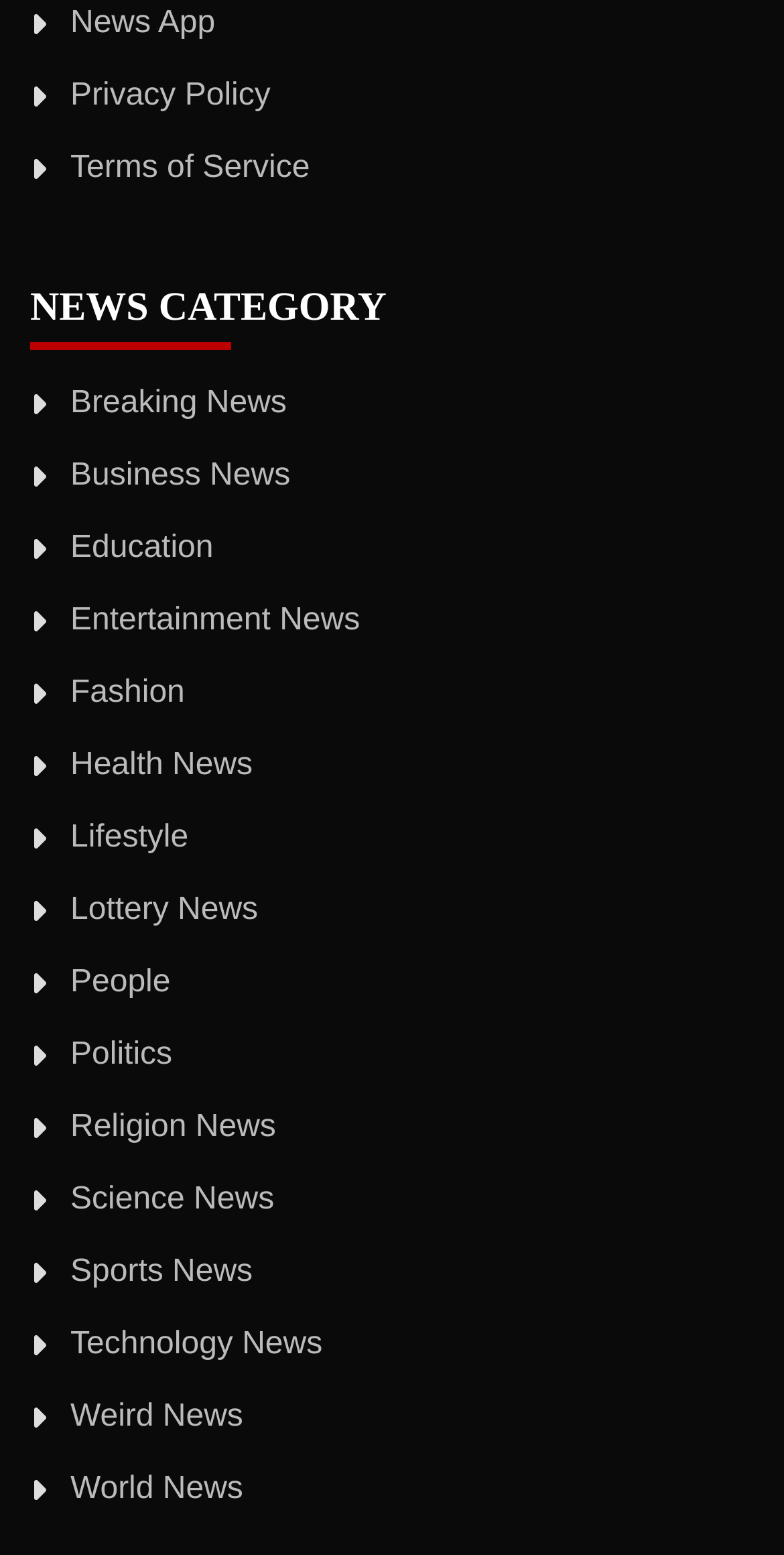Please specify the bounding box coordinates in the format (top-left x, top-left y, bottom-right x, bottom-right y), with all values as floating point numbers between 0 and 1. Identify the bounding box of the UI element described by: Terms of Service

[0.09, 0.097, 0.395, 0.119]